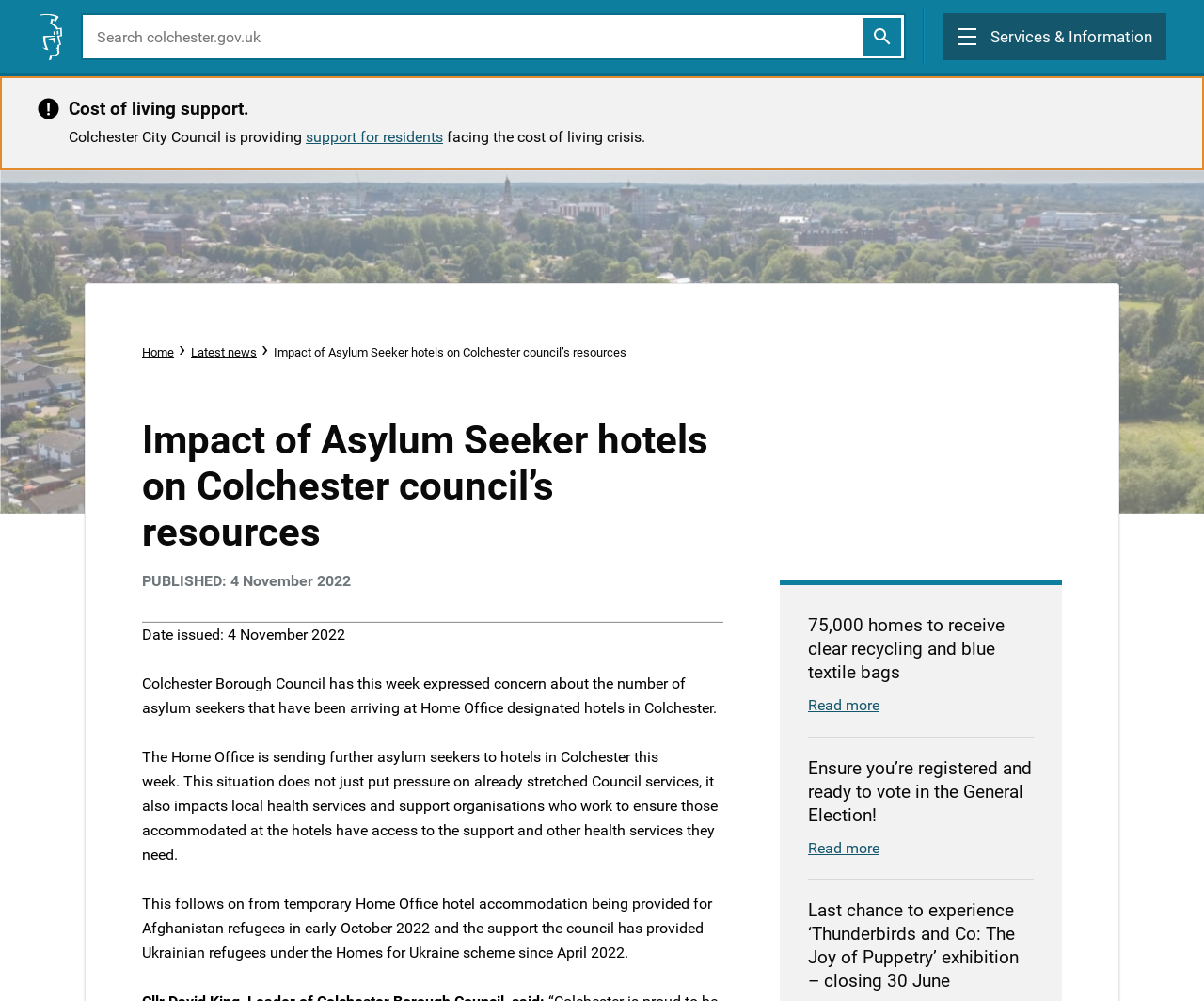Based on the provided description, "Colchester City Council", find the bounding box of the corresponding UI element in the screenshot.

[0.031, 0.0, 0.052, 0.073]